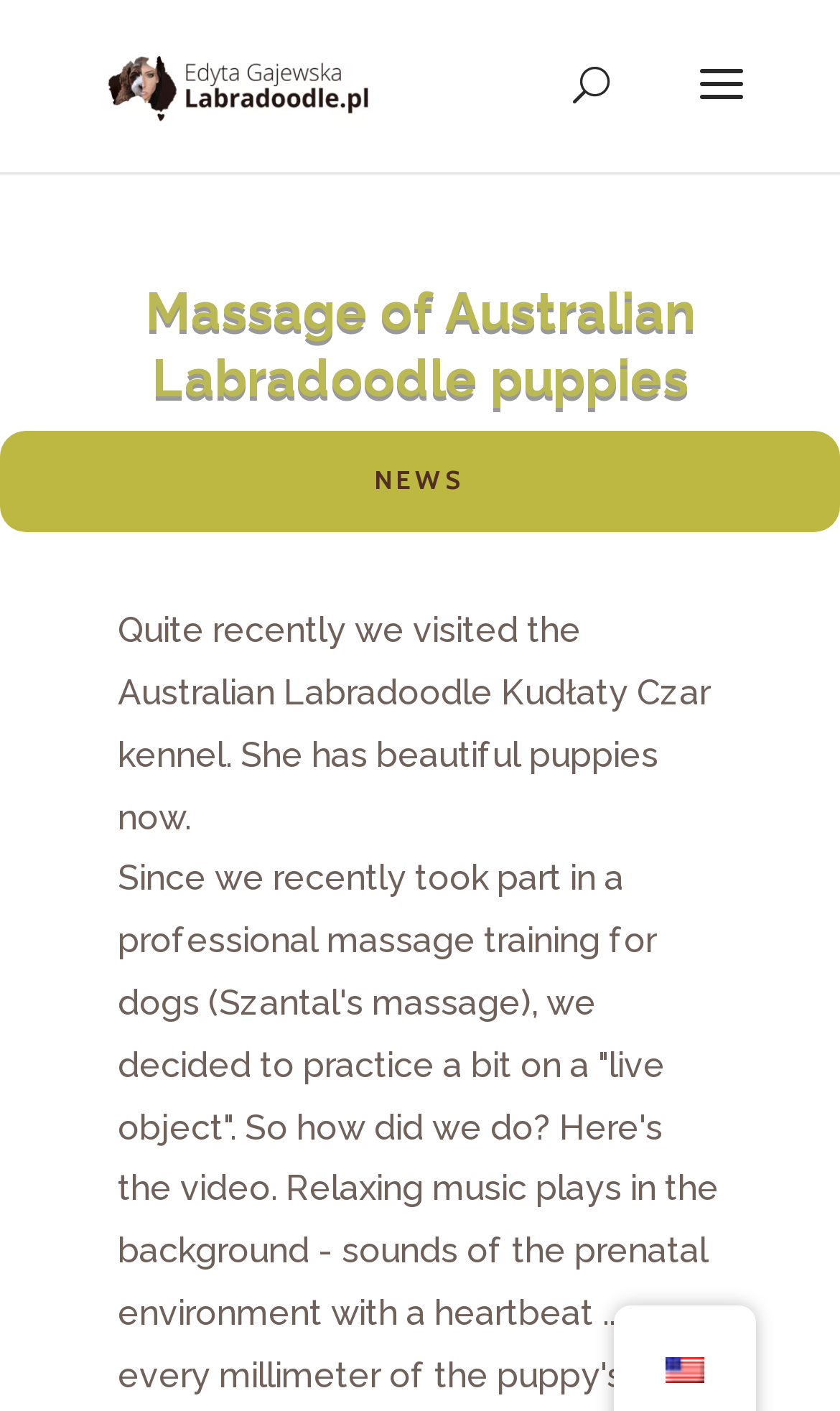Please provide the bounding box coordinates in the format (top-left x, top-left y, bottom-right x, bottom-right y). Remember, all values are floating point numbers between 0 and 1. What is the bounding box coordinate of the region described as: alt="en_US" title="English"

[0.731, 0.937, 0.9, 0.995]